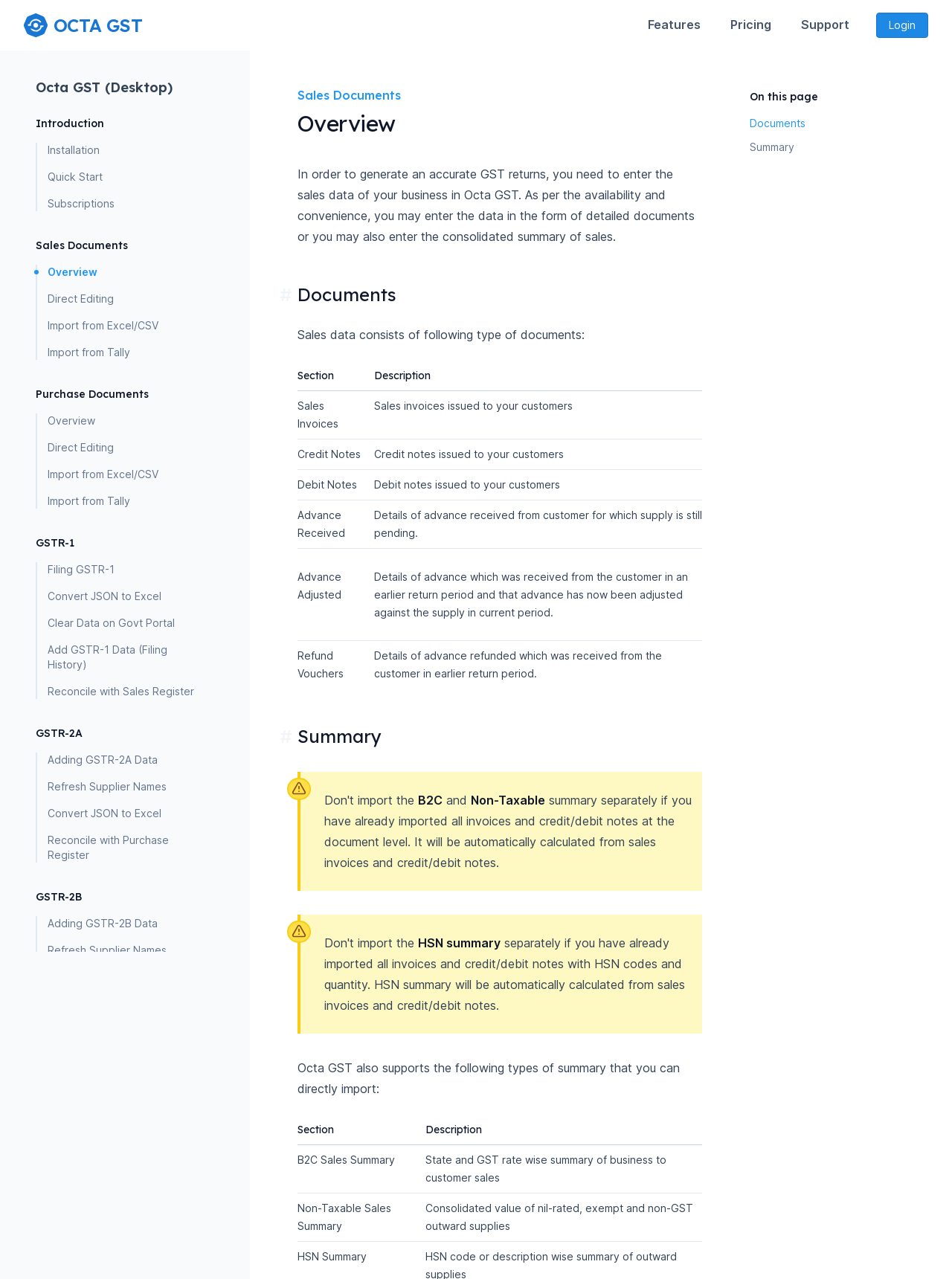What type of documents can be entered in Octa GST?
Can you give a detailed and elaborate answer to the question?

The webpage lists various types of documents that can be entered in Octa GST, including Sales Invoices, Credit Notes, Debit Notes, Advance Received, Advance Adjusted, and Refund Vouchers, which are all related to sales data.